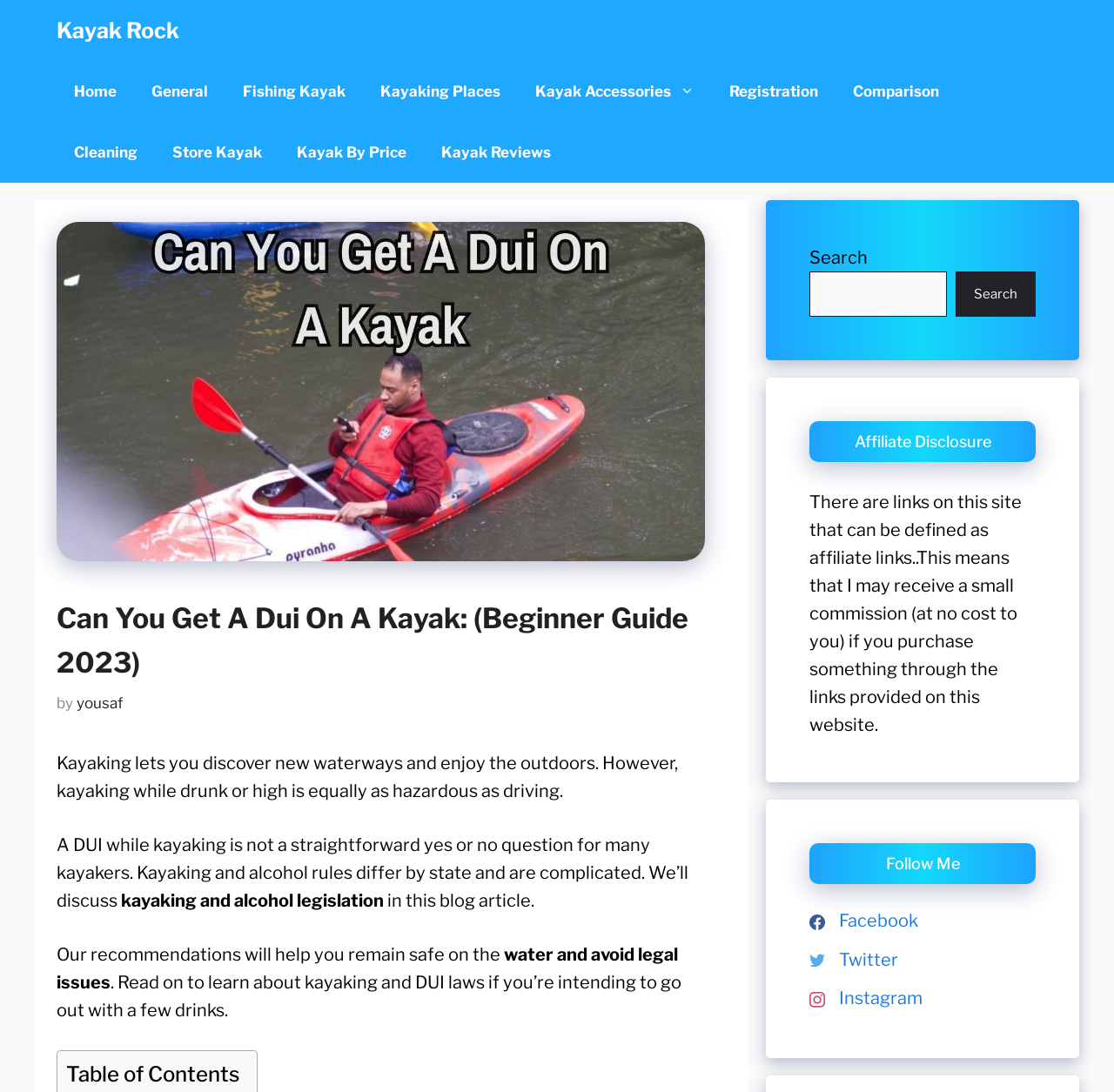What is the purpose of the search box?
Please provide a full and detailed response to the question.

The search box is located in the top right corner of the webpage, and its purpose is to allow users to search for specific content within the website, as indicated by the 'Search' label and the search icon.